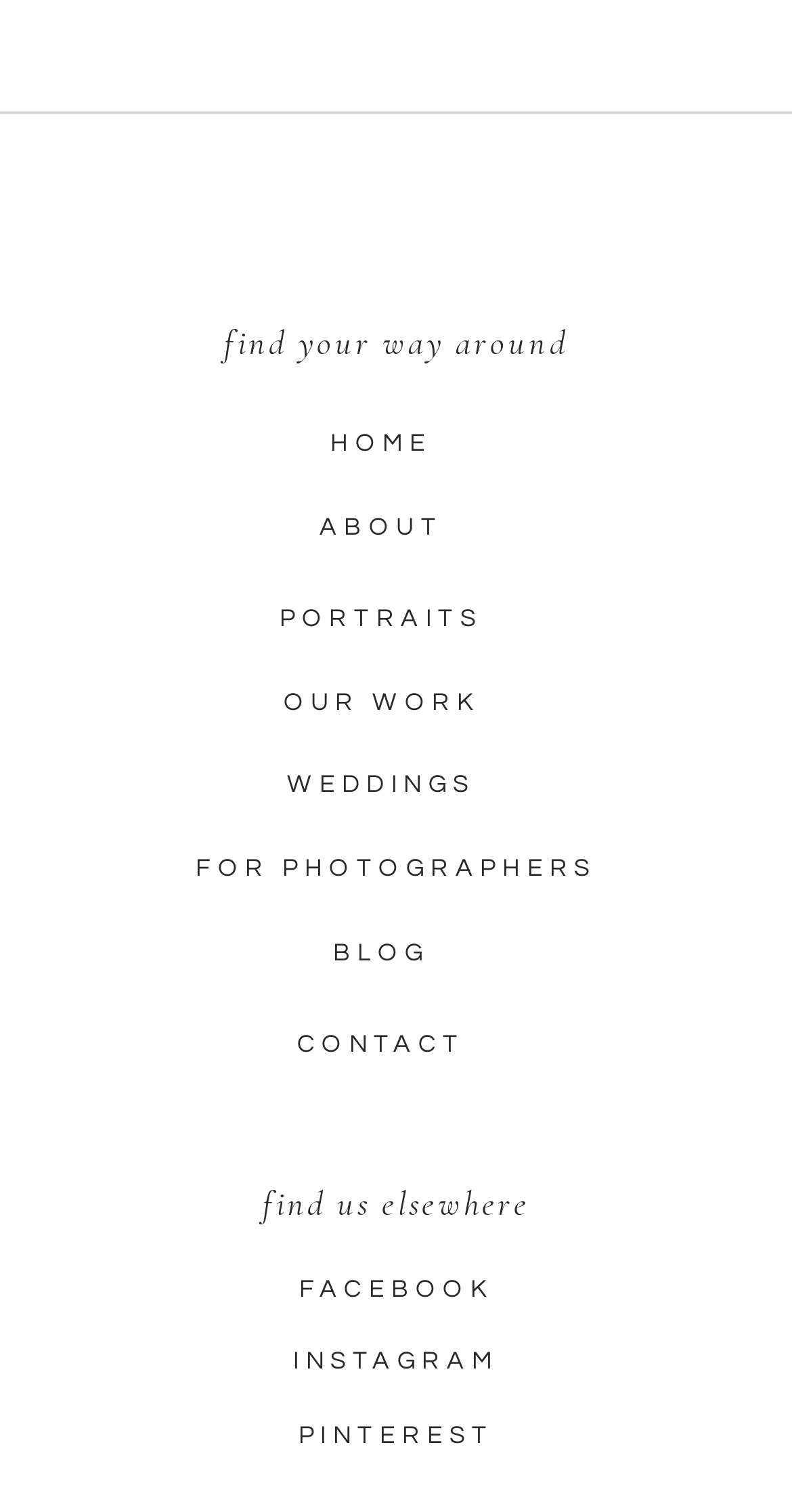Can you show the bounding box coordinates of the region to click on to complete the task described in the instruction: "visit Pinterest"?

[0.256, 0.937, 0.744, 0.955]